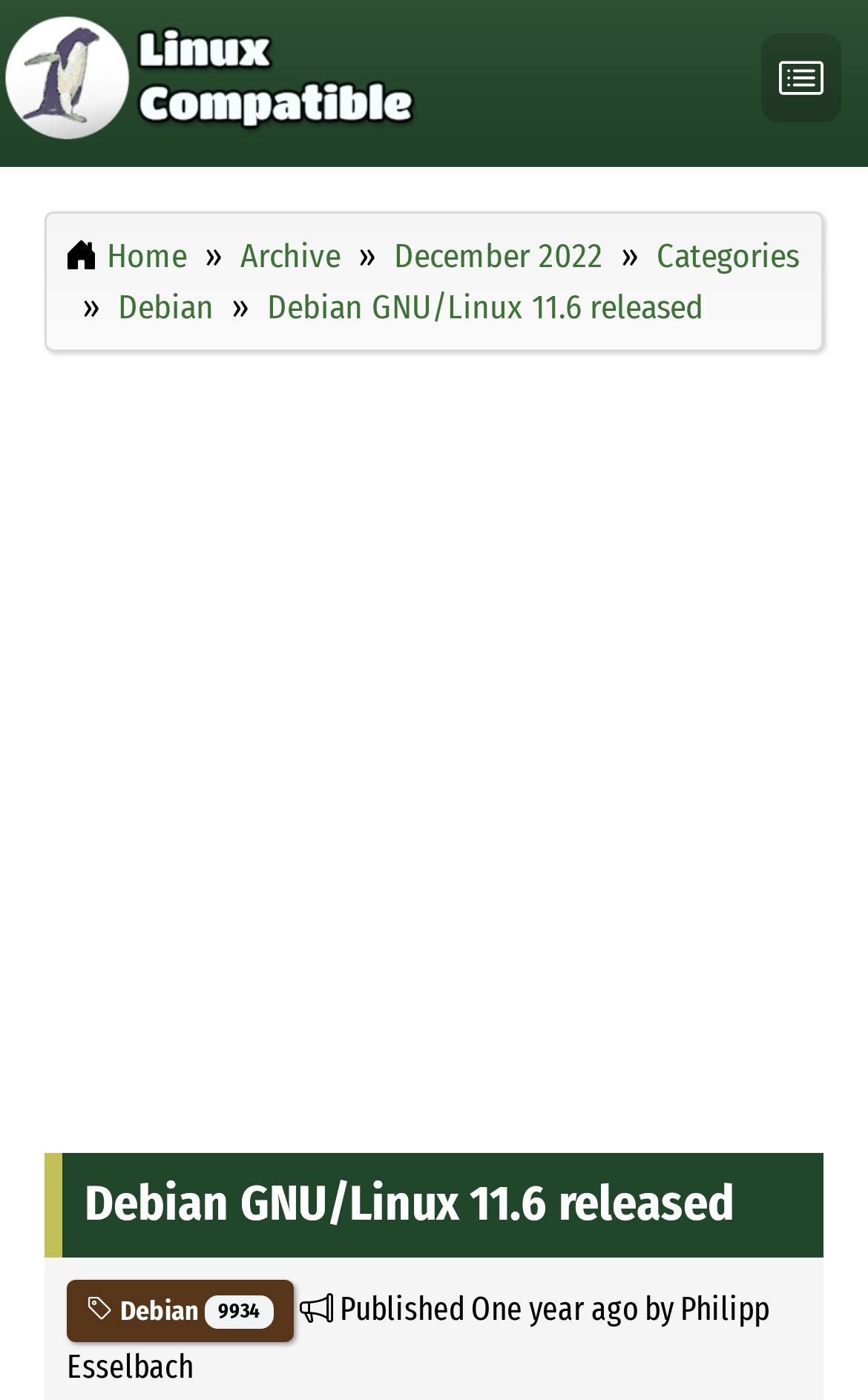Locate the UI element described by Blog and provide its bounding box coordinates. Use the format (top-left x, top-left y, bottom-right x, bottom-right y) with all values as floating point numbers between 0 and 1.

None